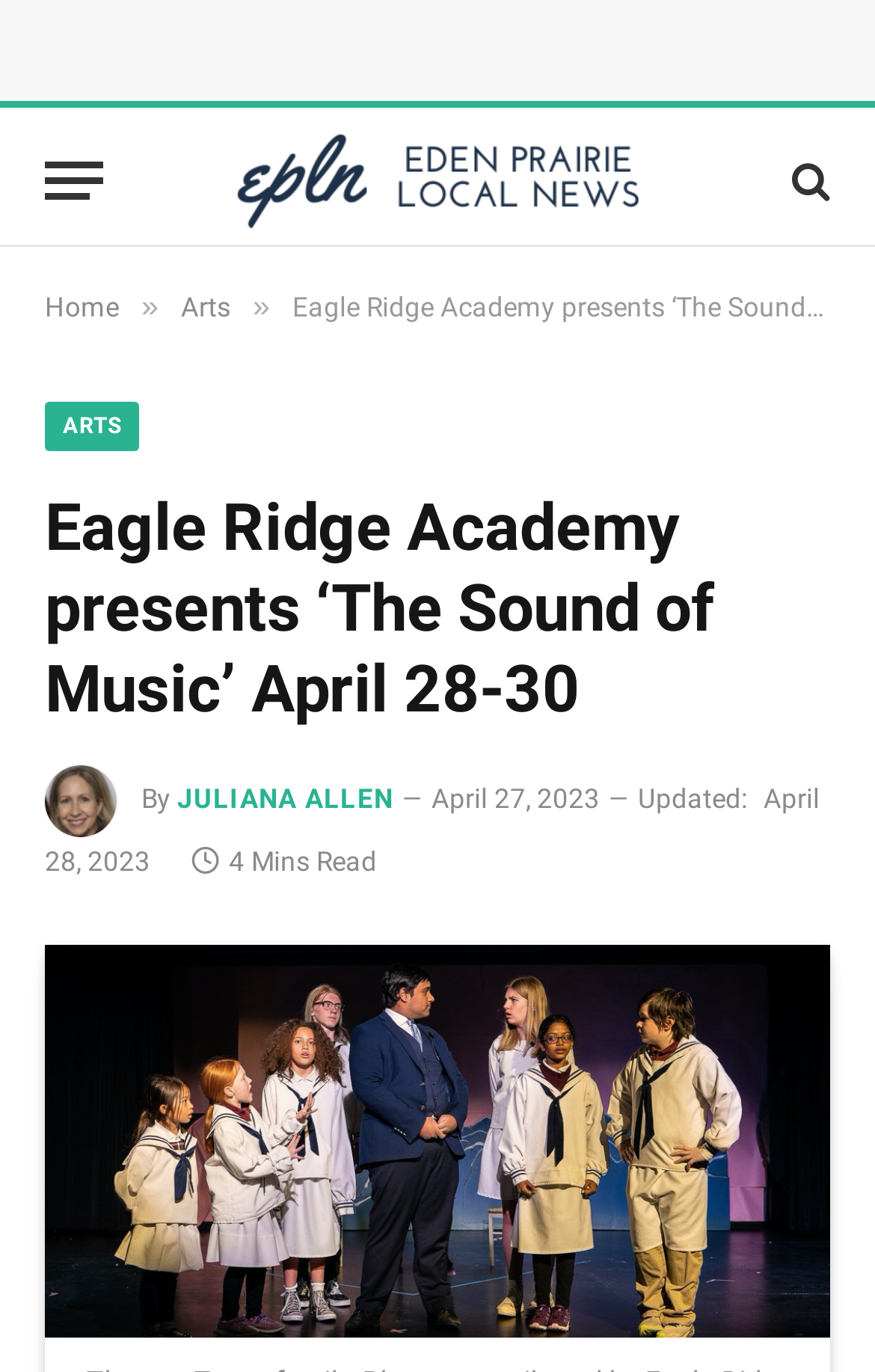What is the name of the academy presenting the show?
Based on the image, give a concise answer in the form of a single word or short phrase.

Eagle Ridge Academy